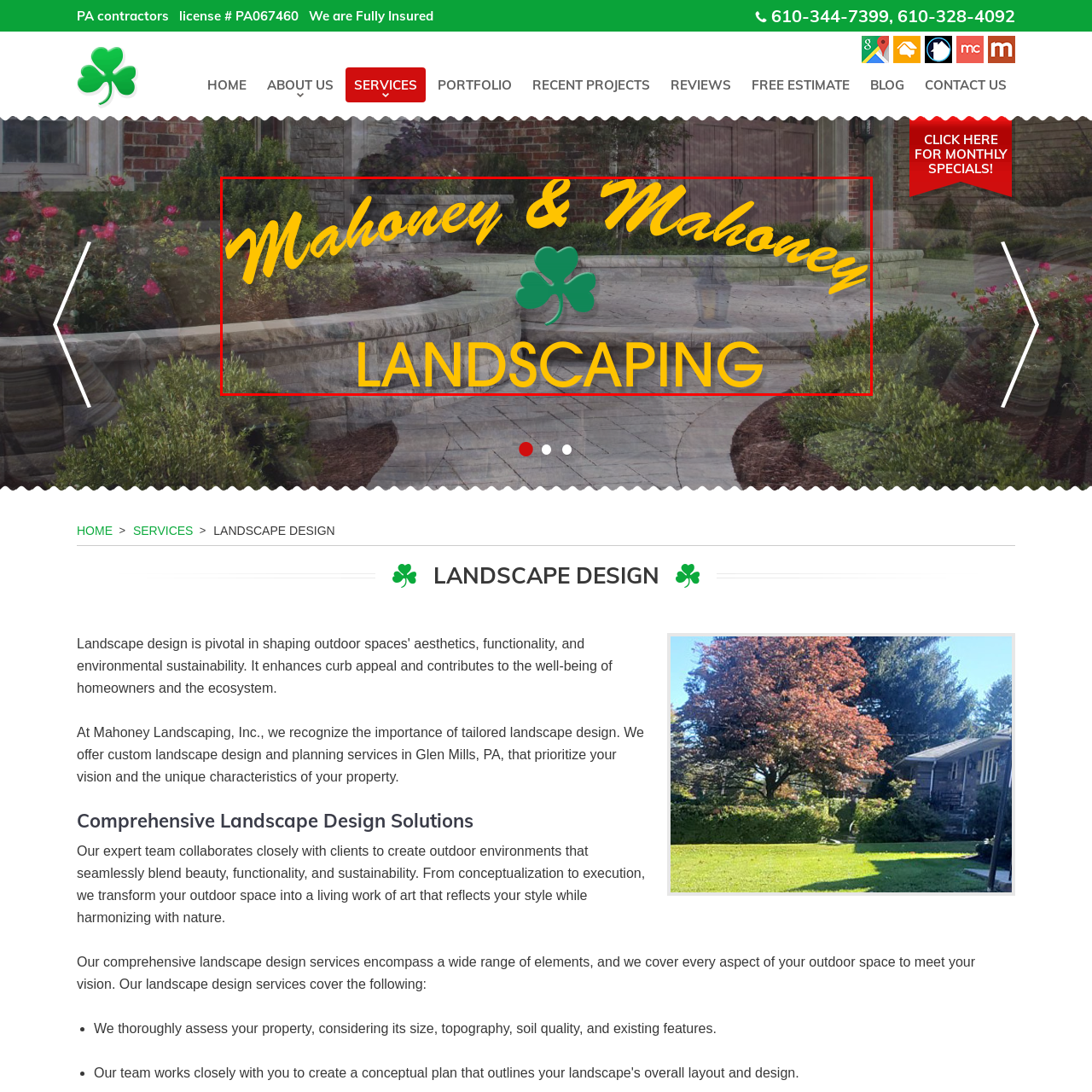What is the symbolic meaning of the four-leaf clover?  
Carefully review the image highlighted by the red outline and respond with a comprehensive answer based on the image's content.

The four-leaf clover in the center of the logo symbolizes luck and growth, which aligns with the landscaping theme and the company's focus on creating attractive outdoor spaces.